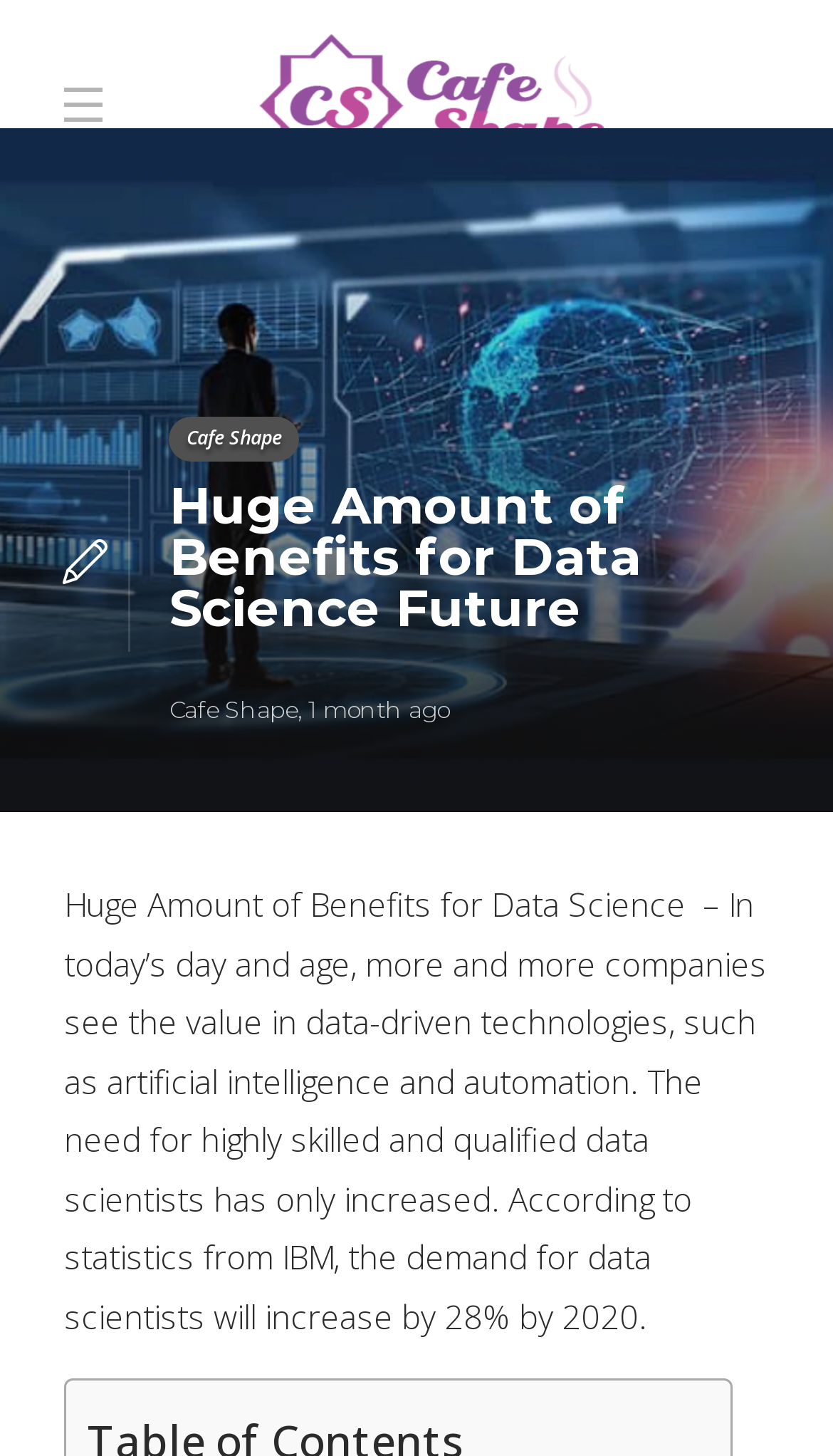Provide a brief response to the question below using a single word or phrase: 
What is the type of image on the webpage?

Cafe Shape